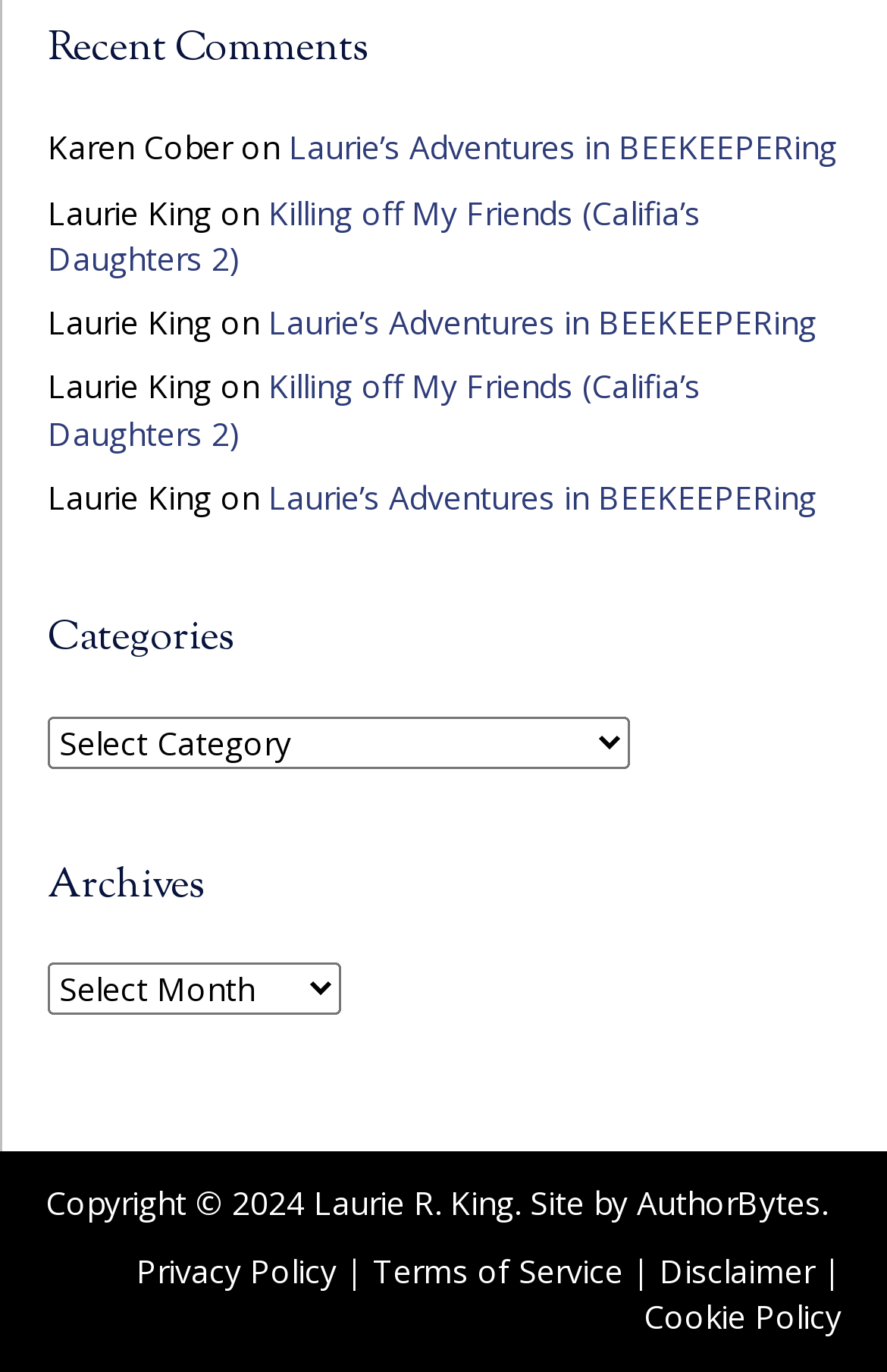Please answer the following question using a single word or phrase: 
What are the three policies listed at the bottom of the webpage?

Privacy Policy, Terms of Service, Disclaimer